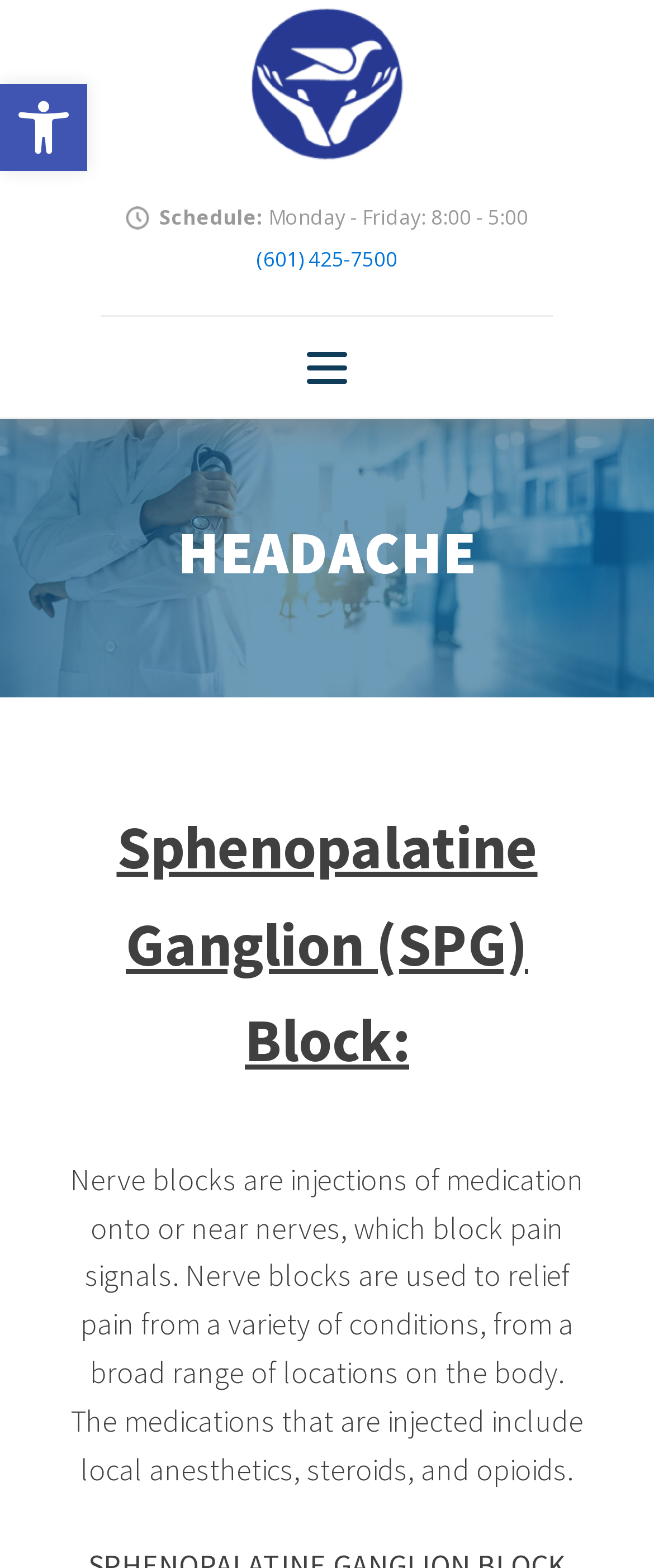Provide a single word or phrase answer to the question: 
What type of pain is being treated?

Headache